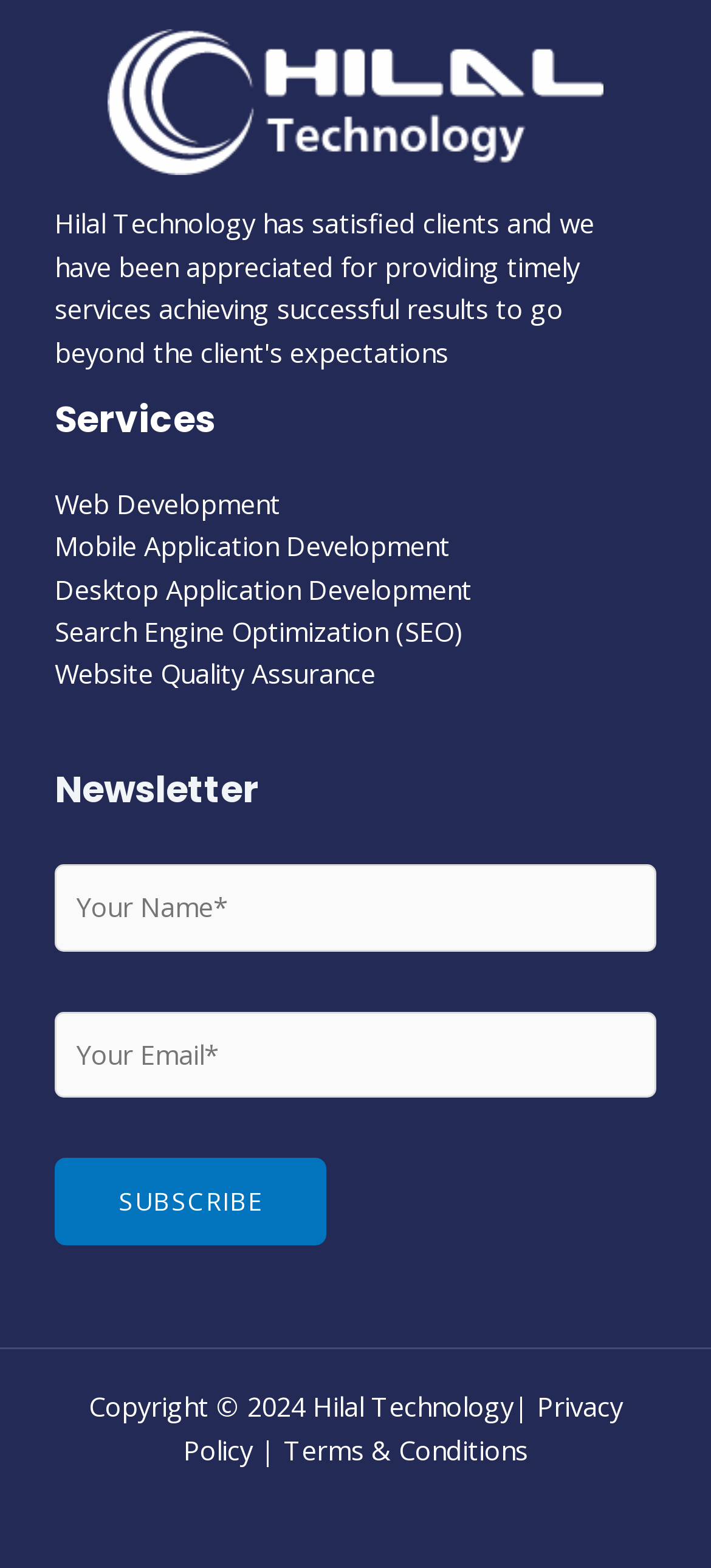Using the provided description: "Clark Gable’s German Roots", find the bounding box coordinates of the corresponding UI element. The output should be four float numbers between 0 and 1, in the format [left, top, right, bottom].

None